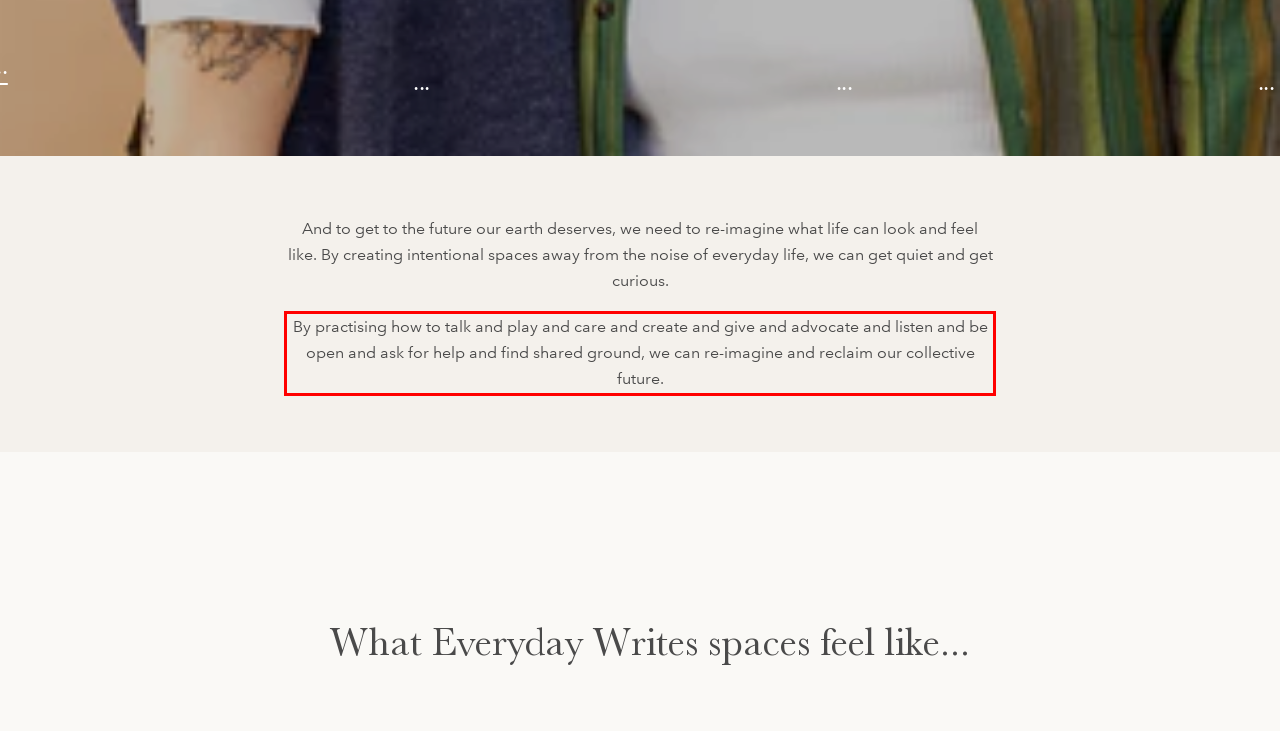Given the screenshot of a webpage, identify the red rectangle bounding box and recognize the text content inside it, generating the extracted text.

By practising how to talk and play and care and create and give and advocate and listen and be open and ask for help and find shared ground, we can re-imagine and reclaim our collective future.